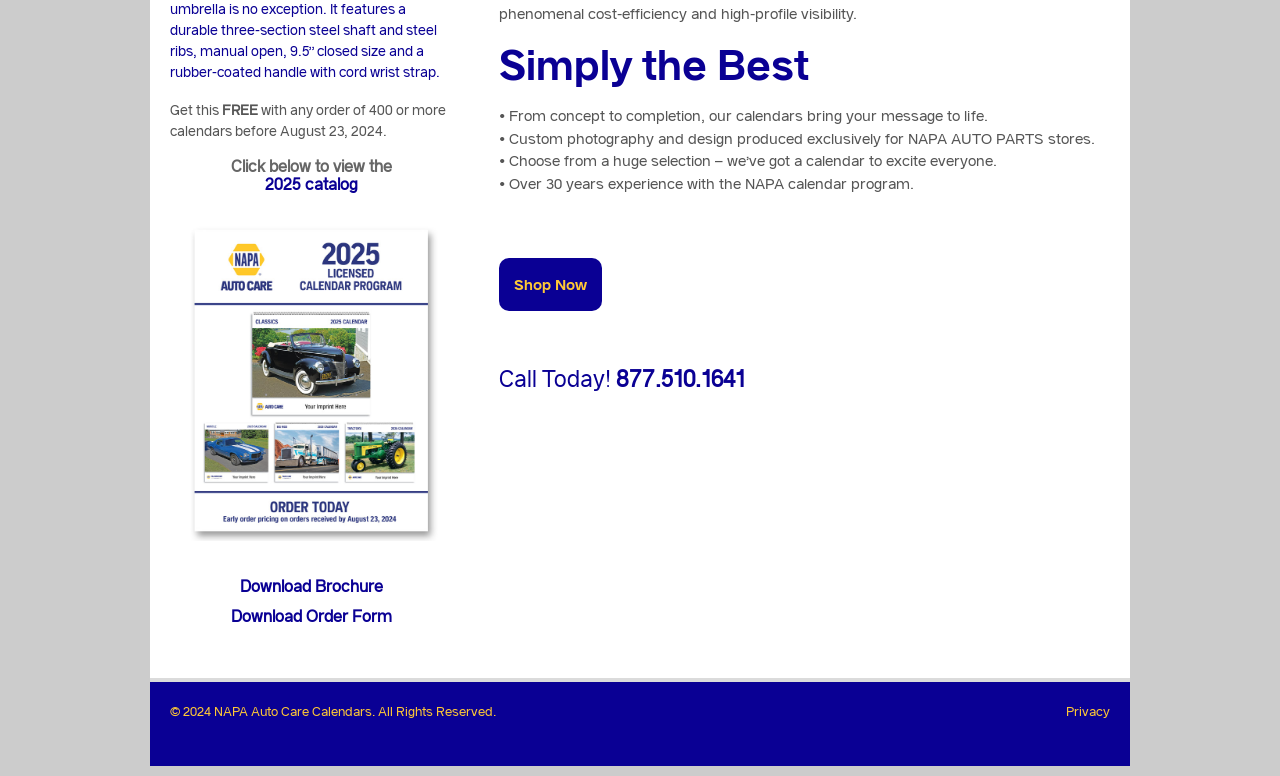Please find the bounding box for the following UI element description. Provide the coordinates in (top-left x, top-left y, bottom-right x, bottom-right y) format, with values between 0 and 1: Shop Now

[0.39, 0.332, 0.47, 0.401]